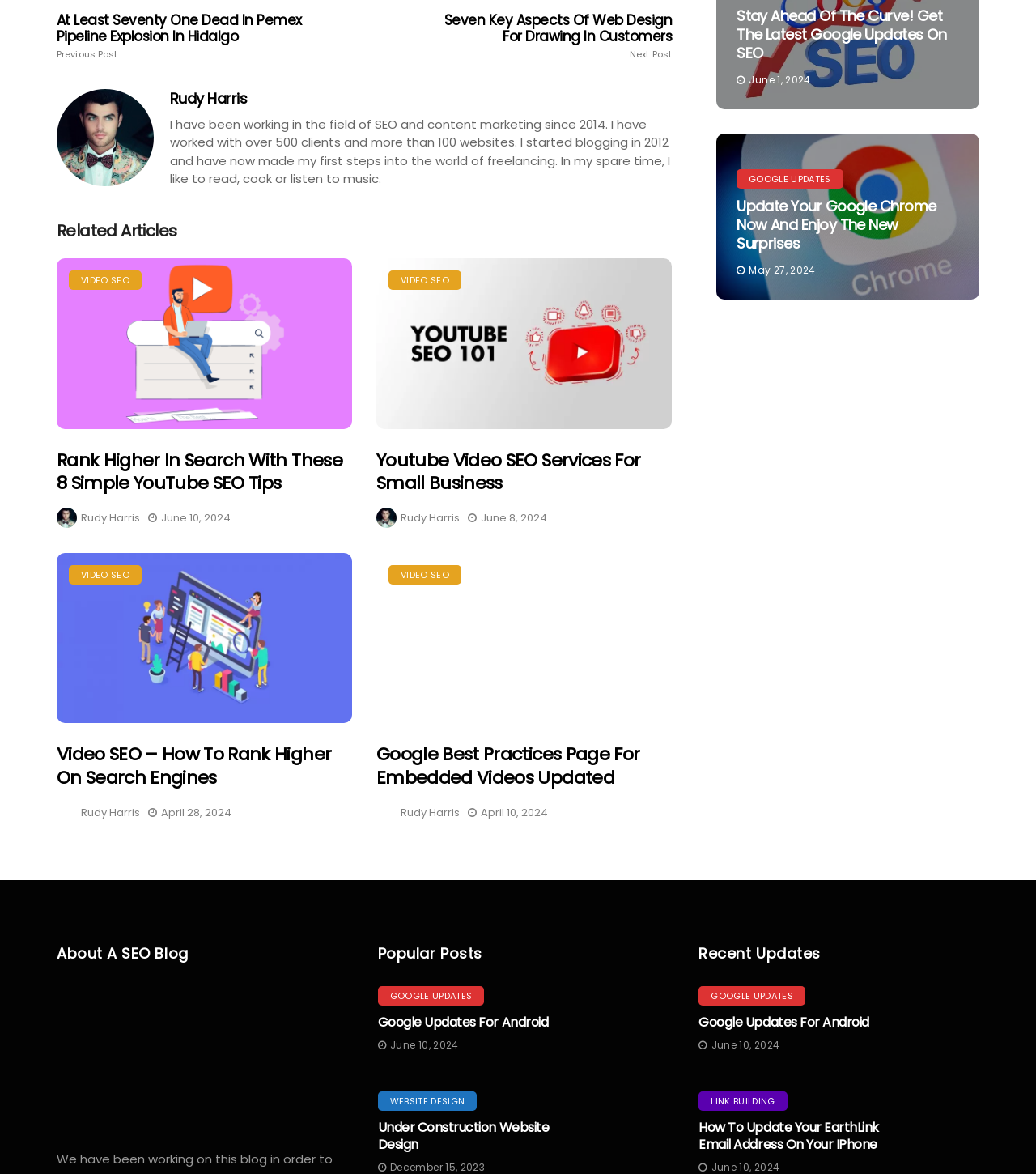What is the category of the article 'Under Construction Website Design'?
Using the picture, provide a one-word or short phrase answer.

Website Design